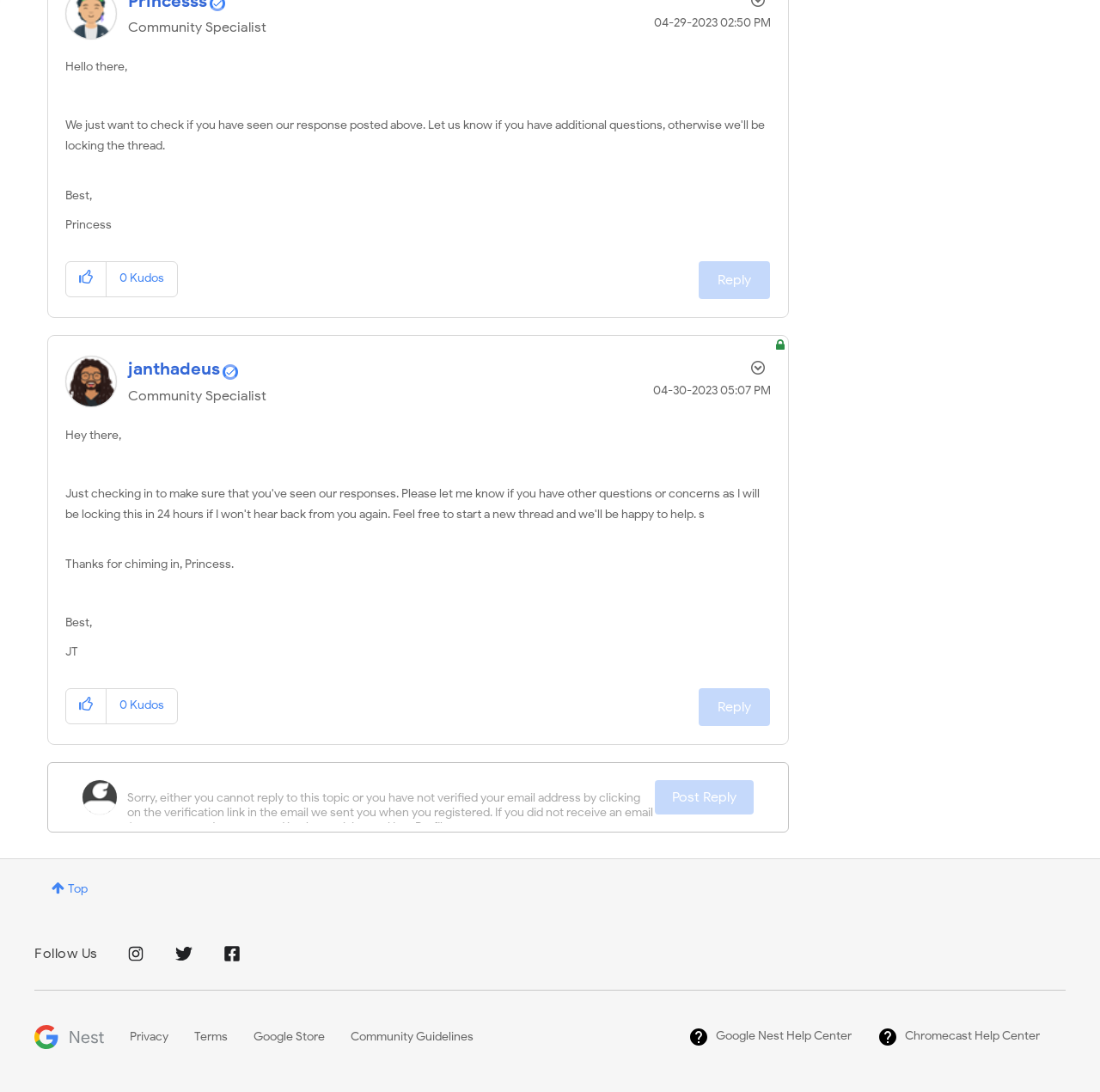Pinpoint the bounding box coordinates of the clickable element needed to complete the instruction: "View Profile of janthadeus". The coordinates should be provided as four float numbers between 0 and 1: [left, top, right, bottom].

[0.116, 0.328, 0.2, 0.348]